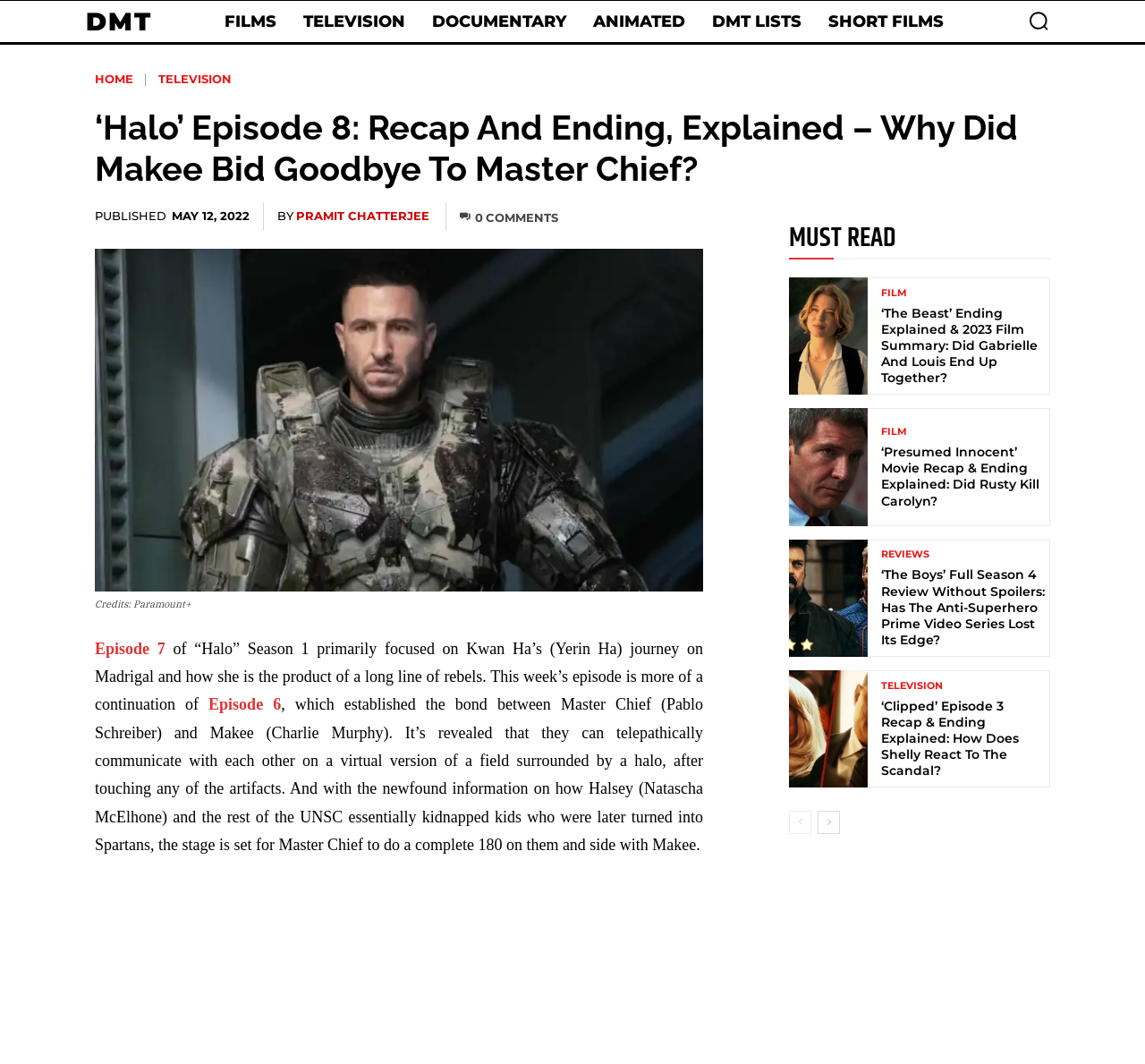Identify the bounding box coordinates of the area that should be clicked in order to complete the given instruction: "Check the 'MUST READ' section". The bounding box coordinates should be four float numbers between 0 and 1, i.e., [left, top, right, bottom].

[0.689, 0.208, 0.917, 0.242]